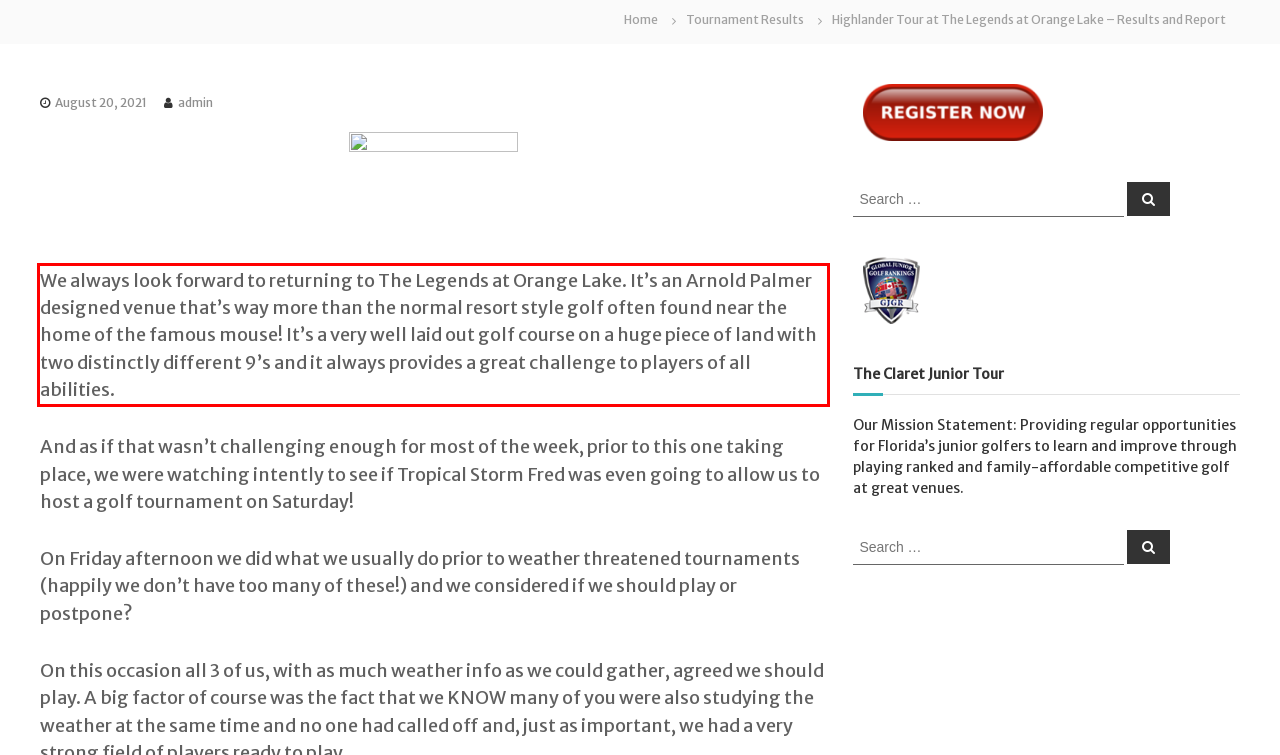Please analyze the screenshot of a webpage and extract the text content within the red bounding box using OCR.

We always look forward to returning to The Legends at Orange Lake. It’s an Arnold Palmer designed venue that’s way more than the normal resort style golf often found near the home of the famous mouse! It’s a very well laid out golf course on a huge piece of land with two distinctly different 9’s and it always provides a great challenge to players of all abilities.